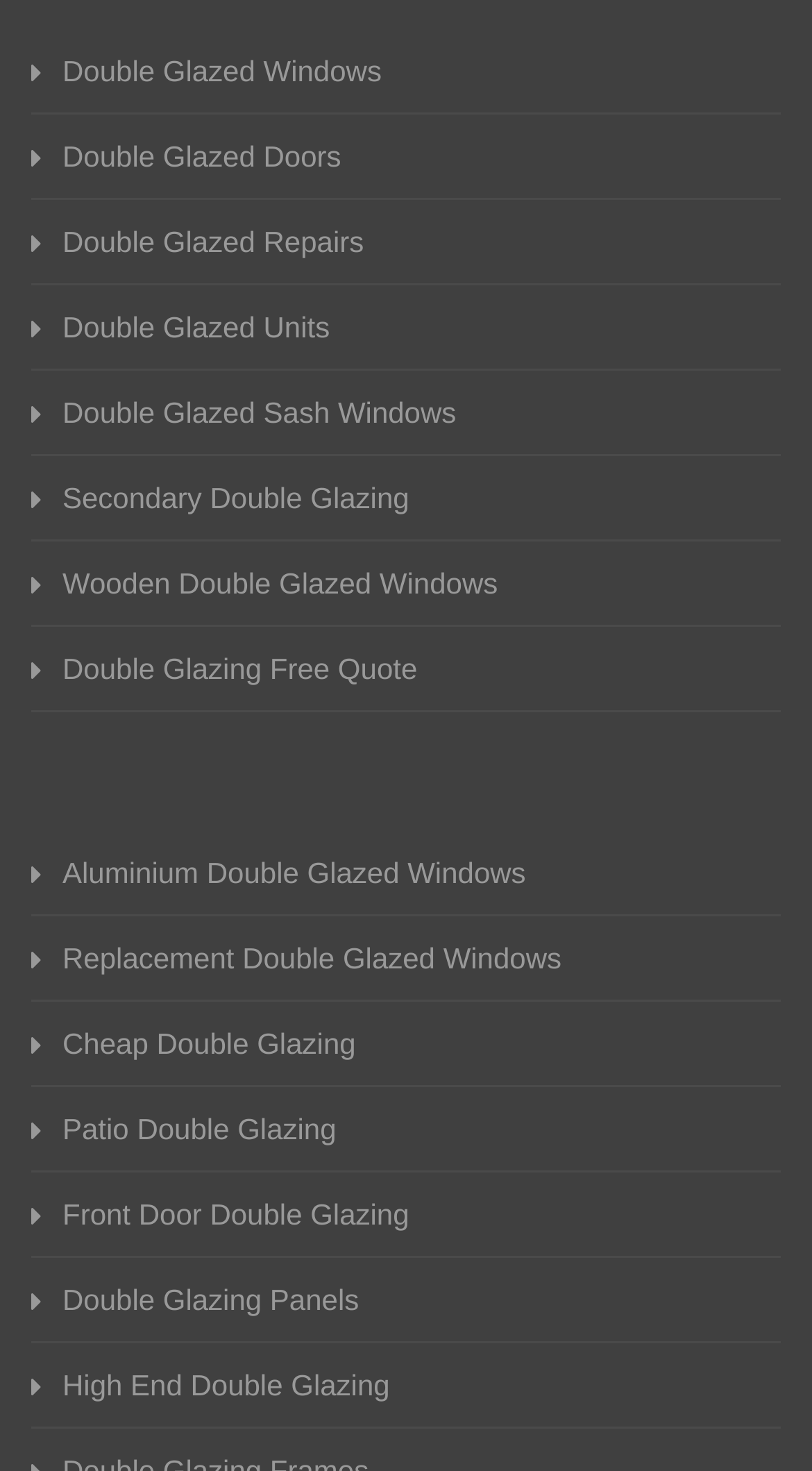Identify the bounding box coordinates of the section to be clicked to complete the task described by the following instruction: "go to Auto Dealerships". The coordinates should be four float numbers between 0 and 1, formatted as [left, top, right, bottom].

None